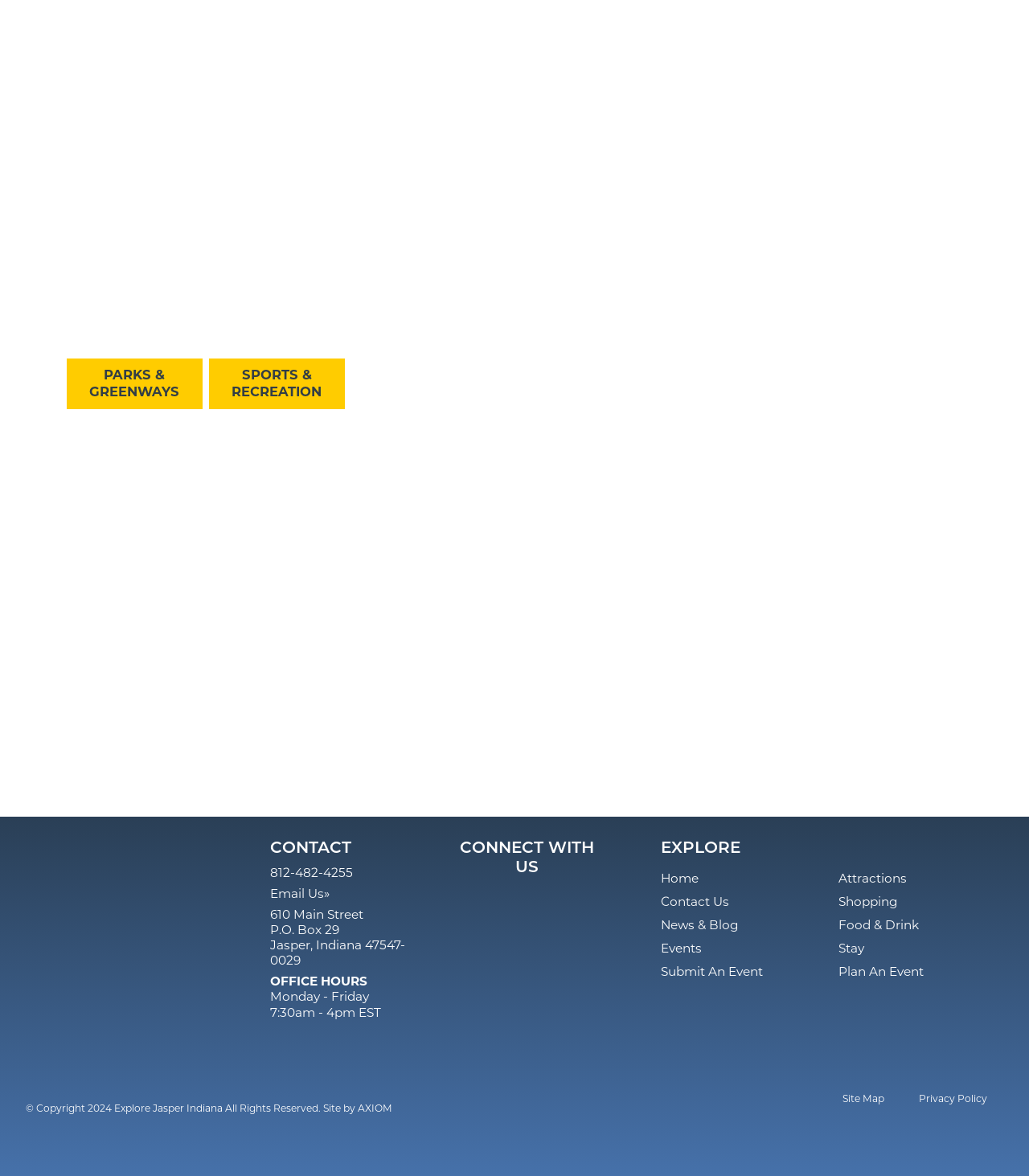Point out the bounding box coordinates of the section to click in order to follow this instruction: "Explore the 'PARKS & GREENWAYS' section".

[0.065, 0.305, 0.197, 0.347]